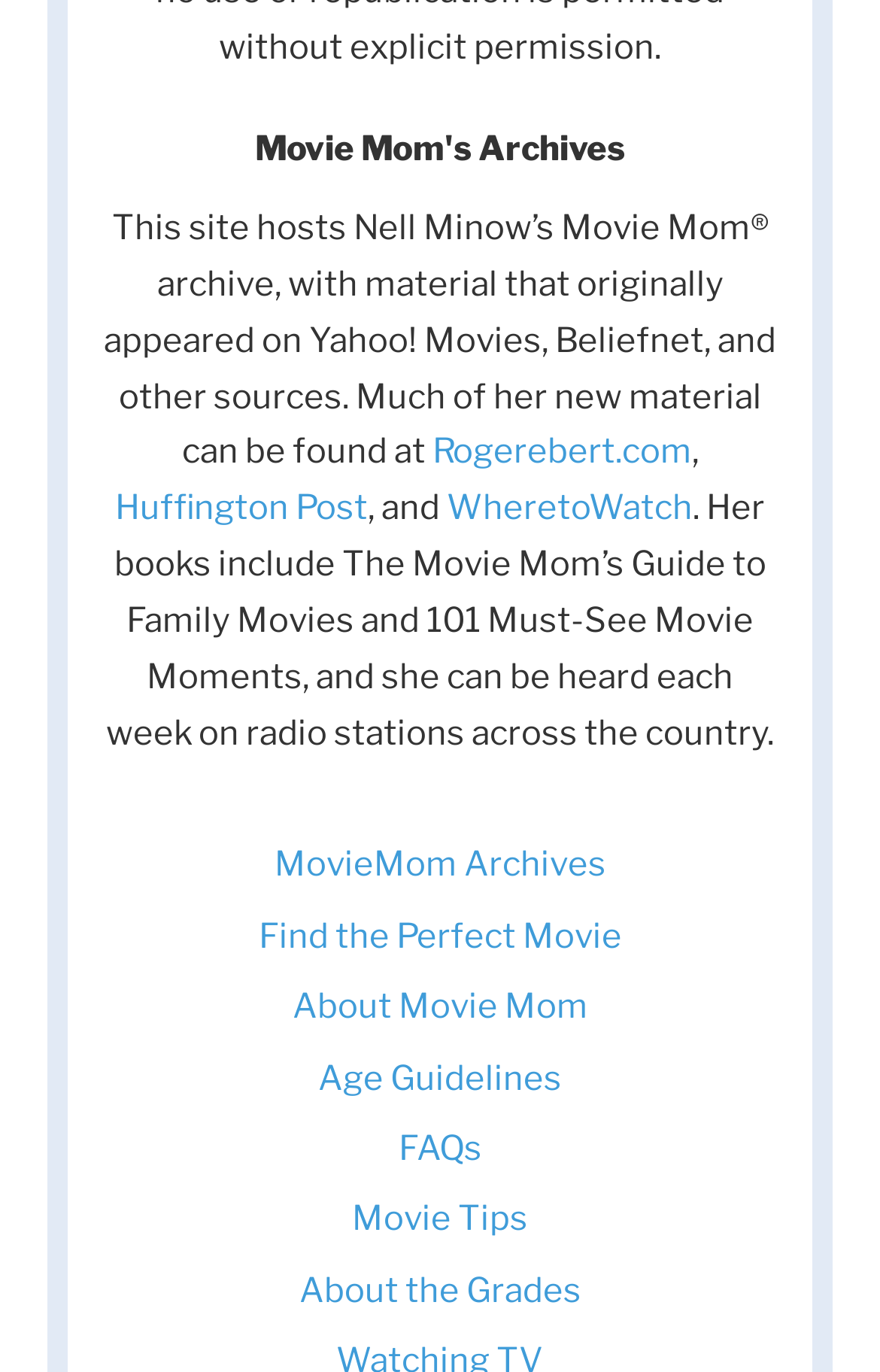Locate the bounding box coordinates of the clickable element to fulfill the following instruction: "Check the age guidelines". Provide the coordinates as four float numbers between 0 and 1 in the format [left, top, right, bottom].

[0.362, 0.771, 0.638, 0.8]